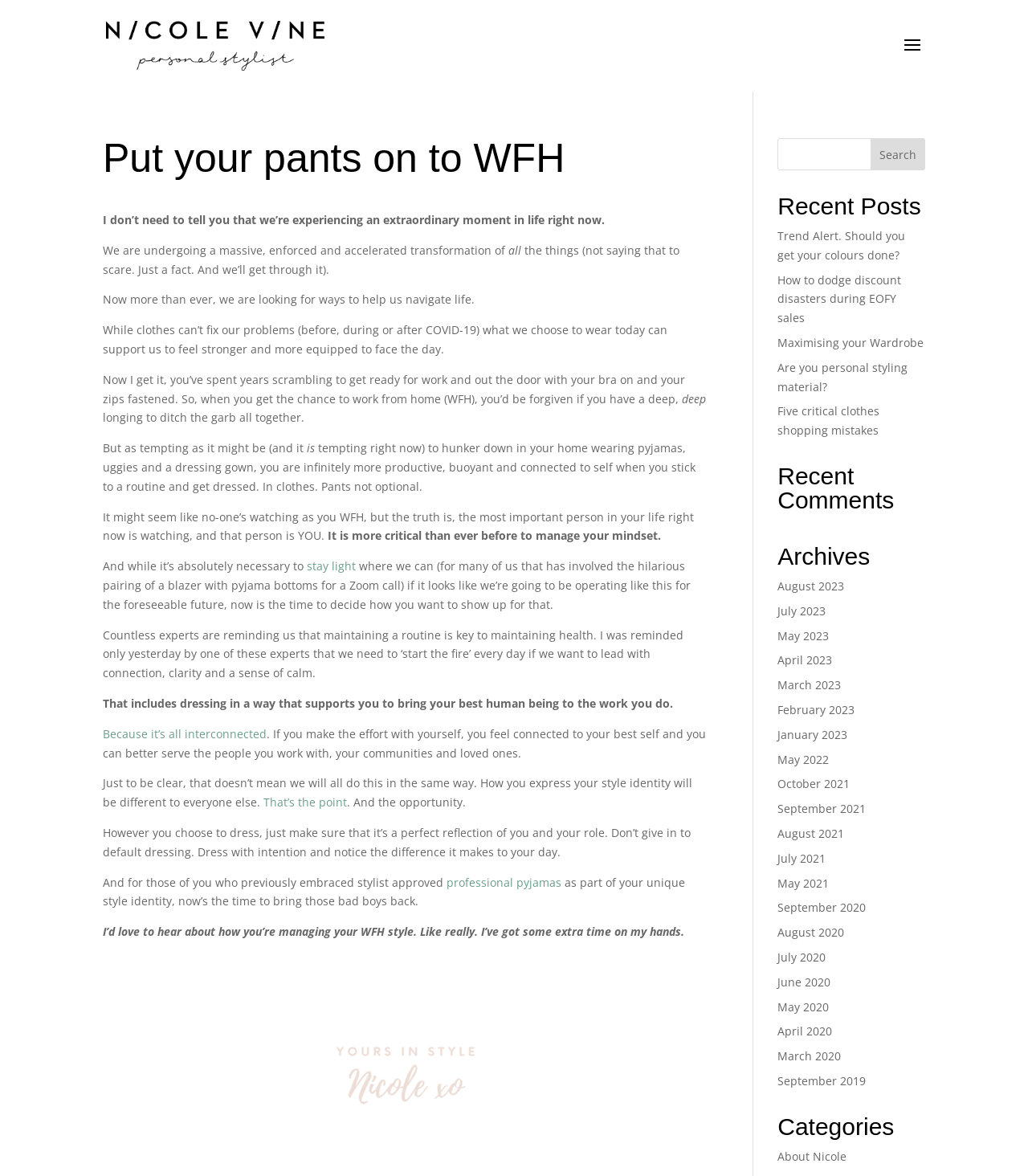What is the author's name?
Answer with a single word or short phrase according to what you see in the image.

Nicole Vine